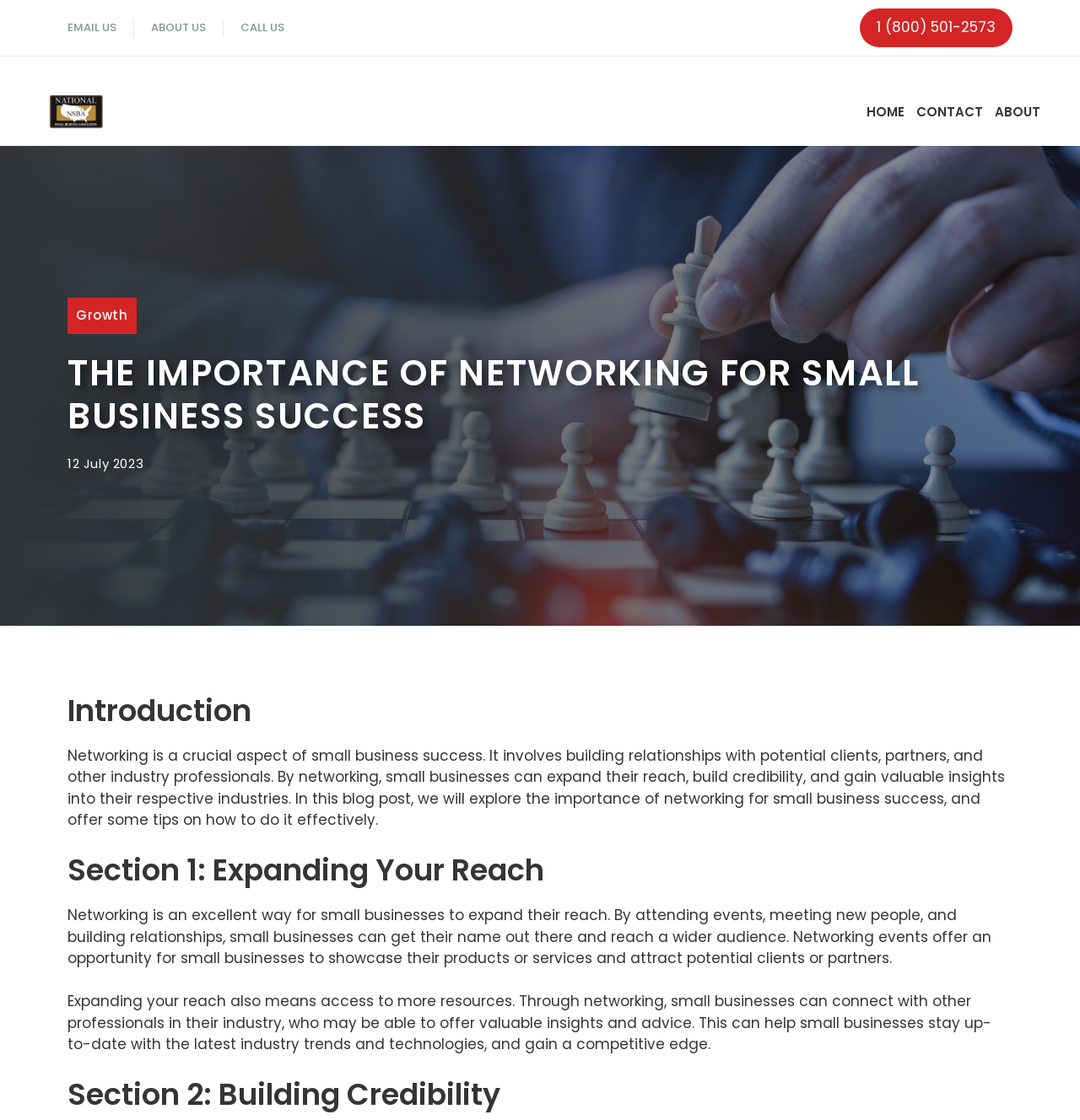Pinpoint the bounding box coordinates of the area that should be clicked to complete the following instruction: "Visit the 'HOME' page". The coordinates must be given as four float numbers between 0 and 1, i.e., [left, top, right, bottom].

[0.797, 0.092, 0.843, 0.107]